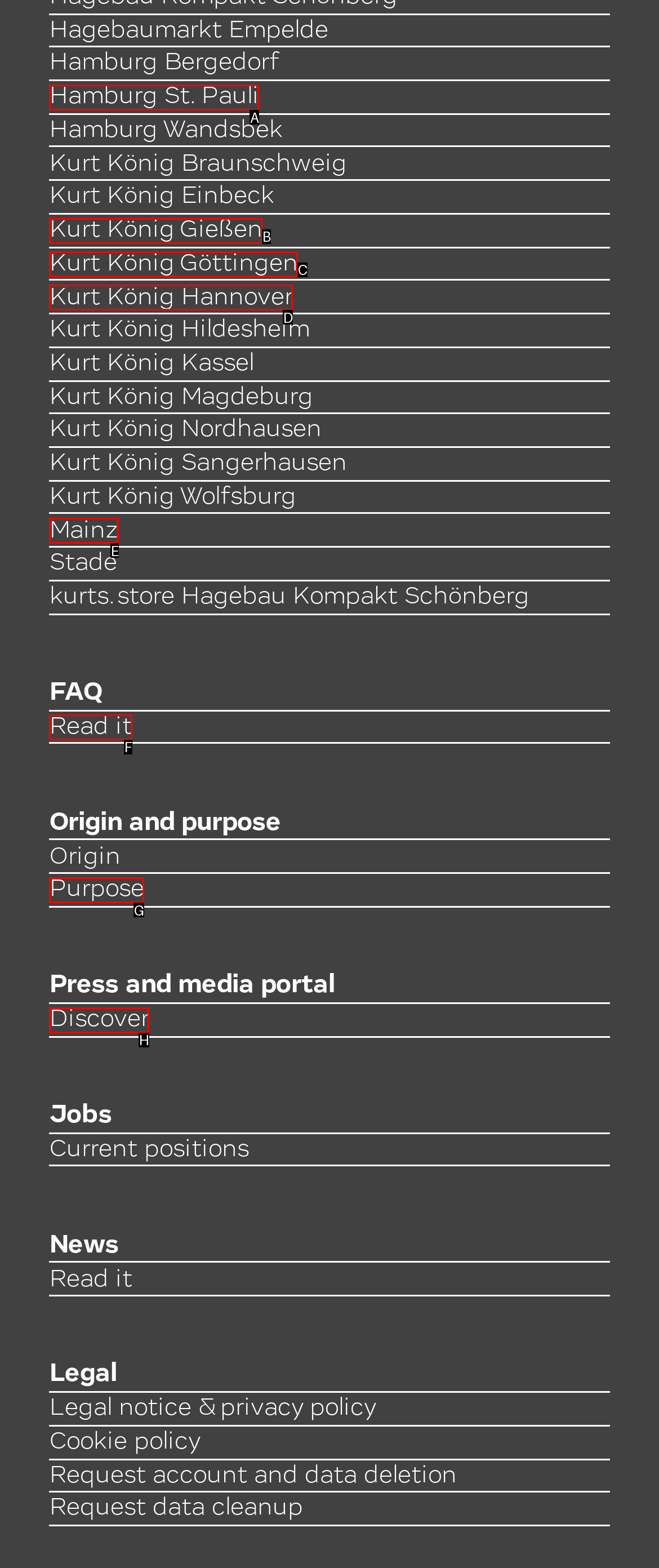Which option aligns with the description: Kurt König Gießen? Respond by selecting the correct letter.

B